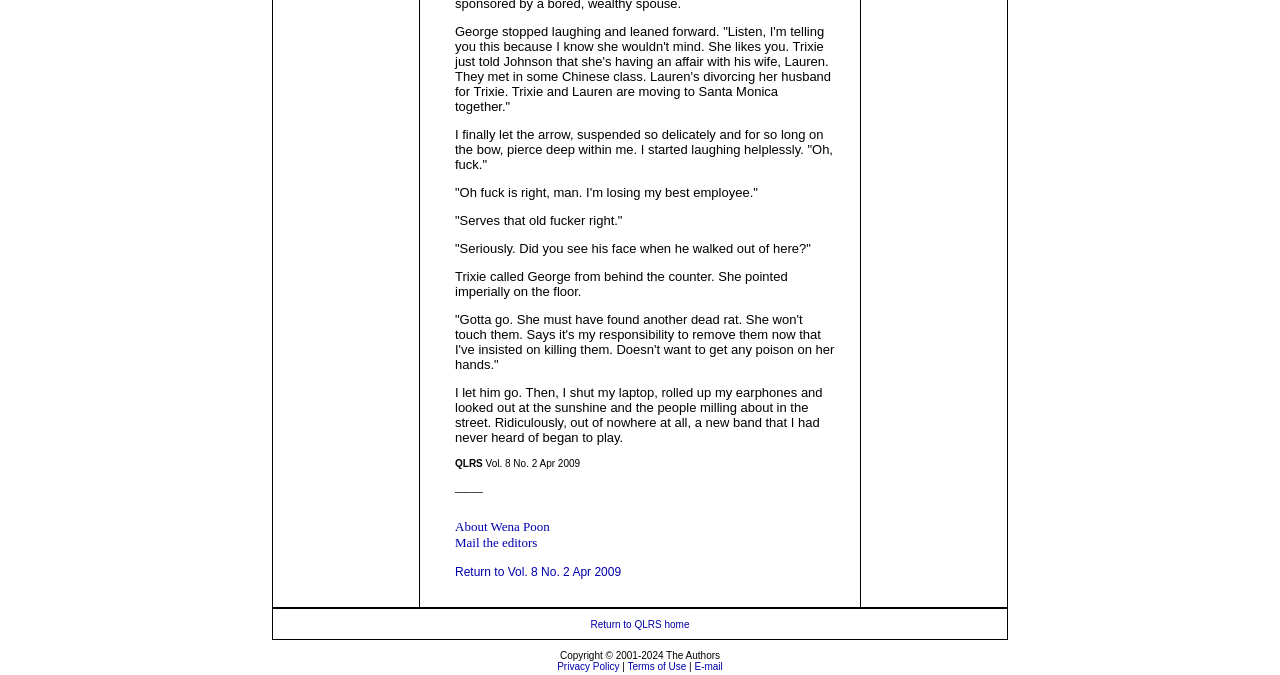With reference to the screenshot, provide a detailed response to the question below:
What is the author of the story?

The author of the story can be found at the bottom of the webpage, where it is written 'About Wena Poon' in a link element.